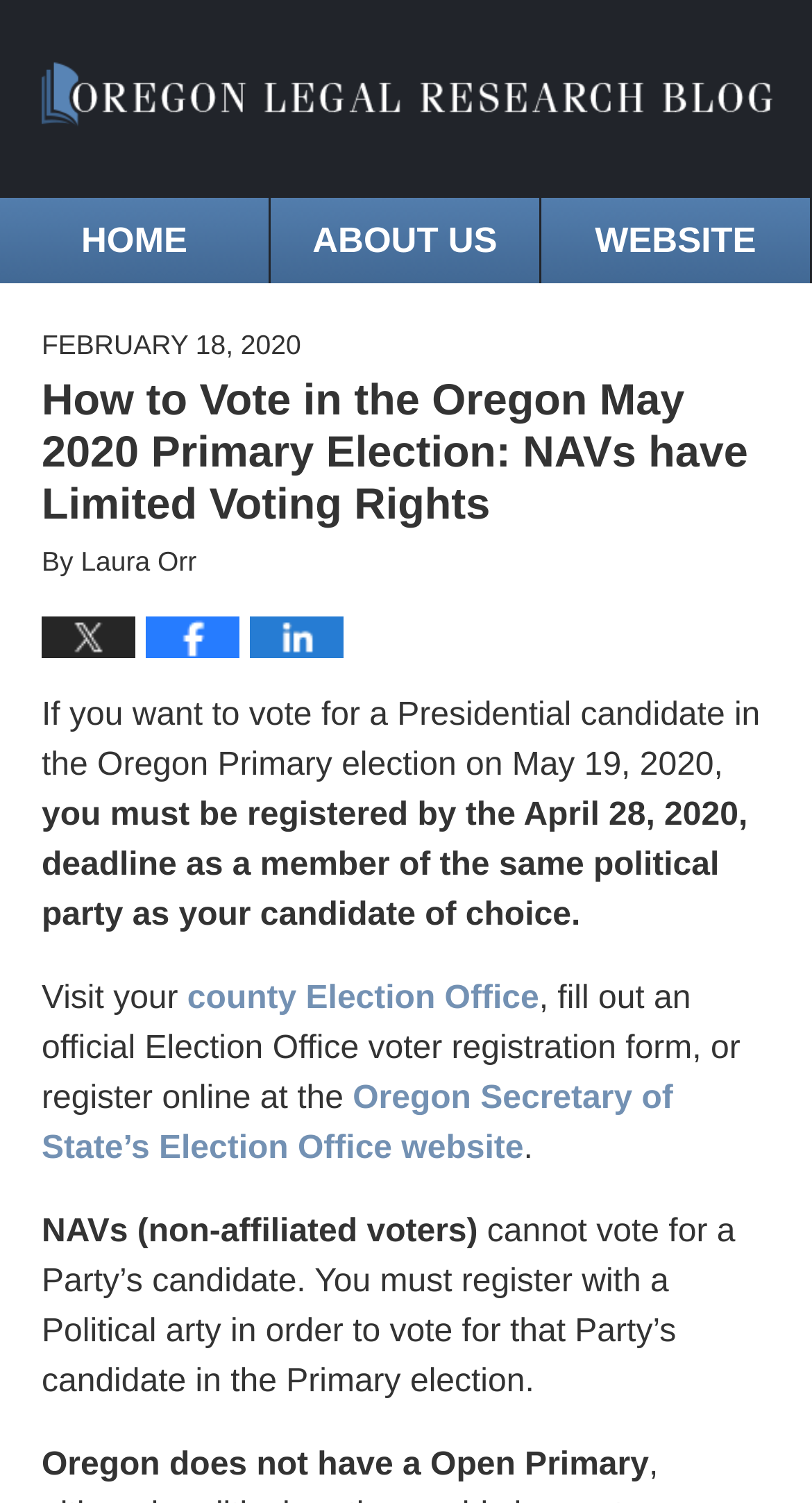Can you find the bounding box coordinates for the element that needs to be clicked to execute this instruction: "Go to the HOME page"? The coordinates should be given as four float numbers between 0 and 1, i.e., [left, top, right, bottom].

[0.0, 0.132, 0.331, 0.189]